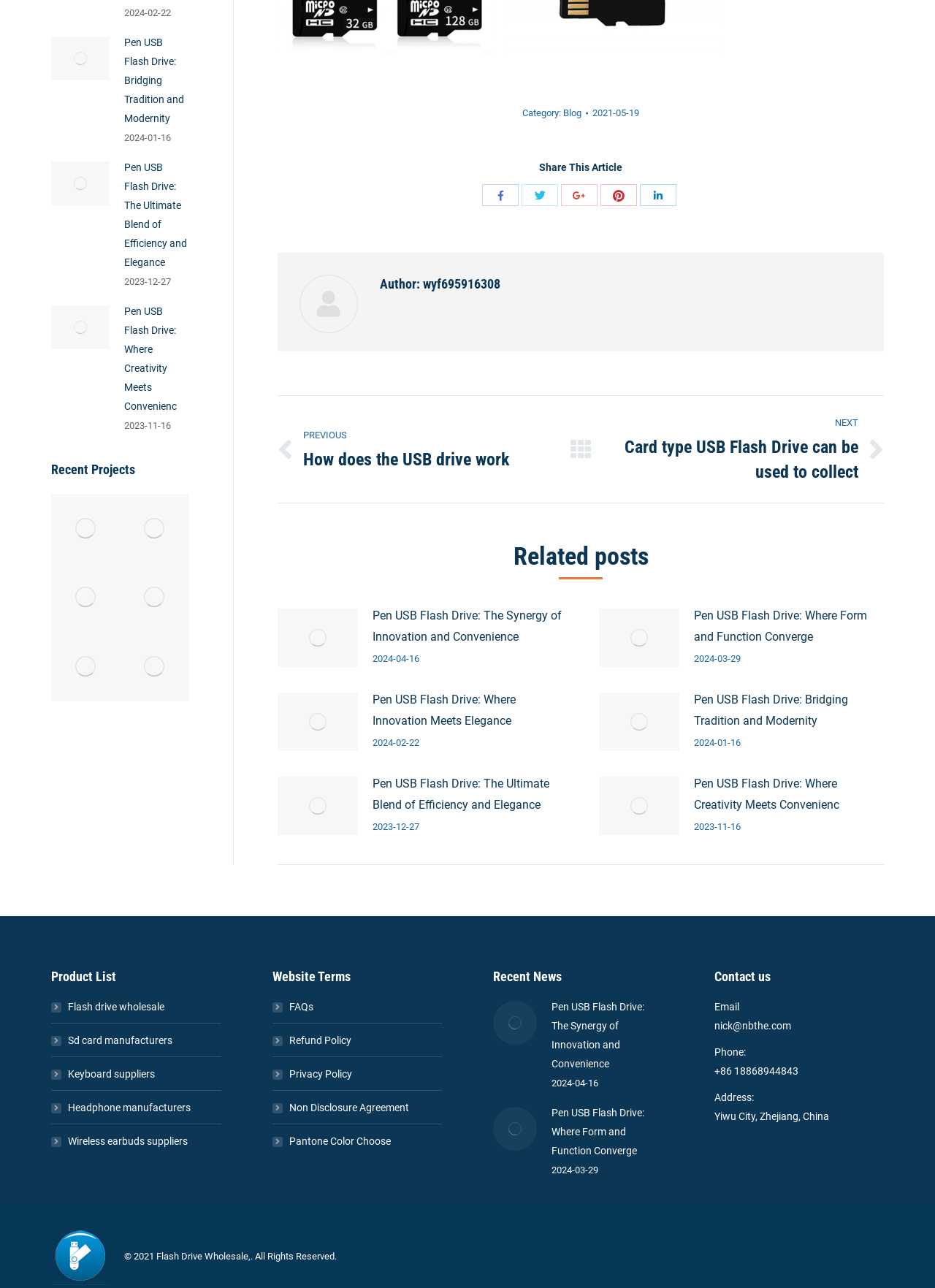Please specify the bounding box coordinates in the format (top-left x, top-left y, bottom-right x, bottom-right y), with values ranging from 0 to 1. Identify the bounding box for the UI component described as follows: aria-label="Post image"

[0.527, 0.777, 0.574, 0.811]